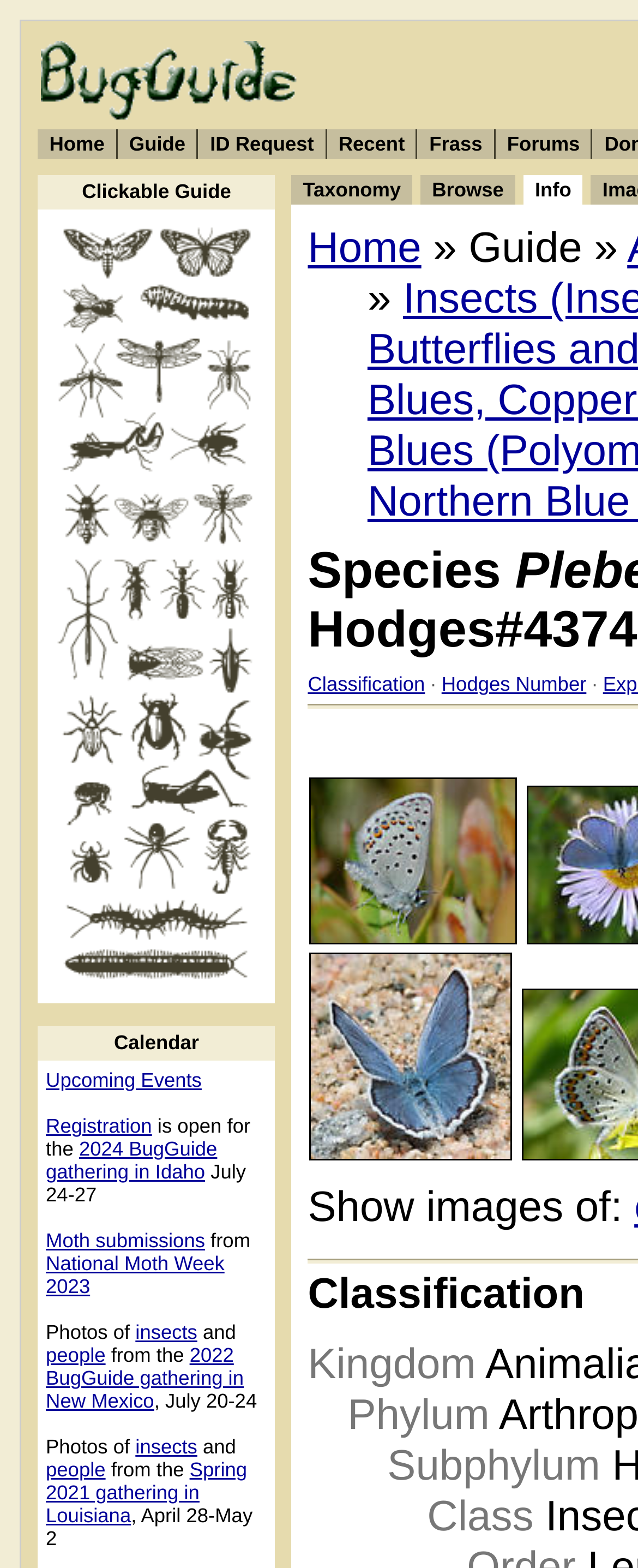What is the Hodges Number of the Northern Blue?
Refer to the image and provide a one-word or short phrase answer.

#4374